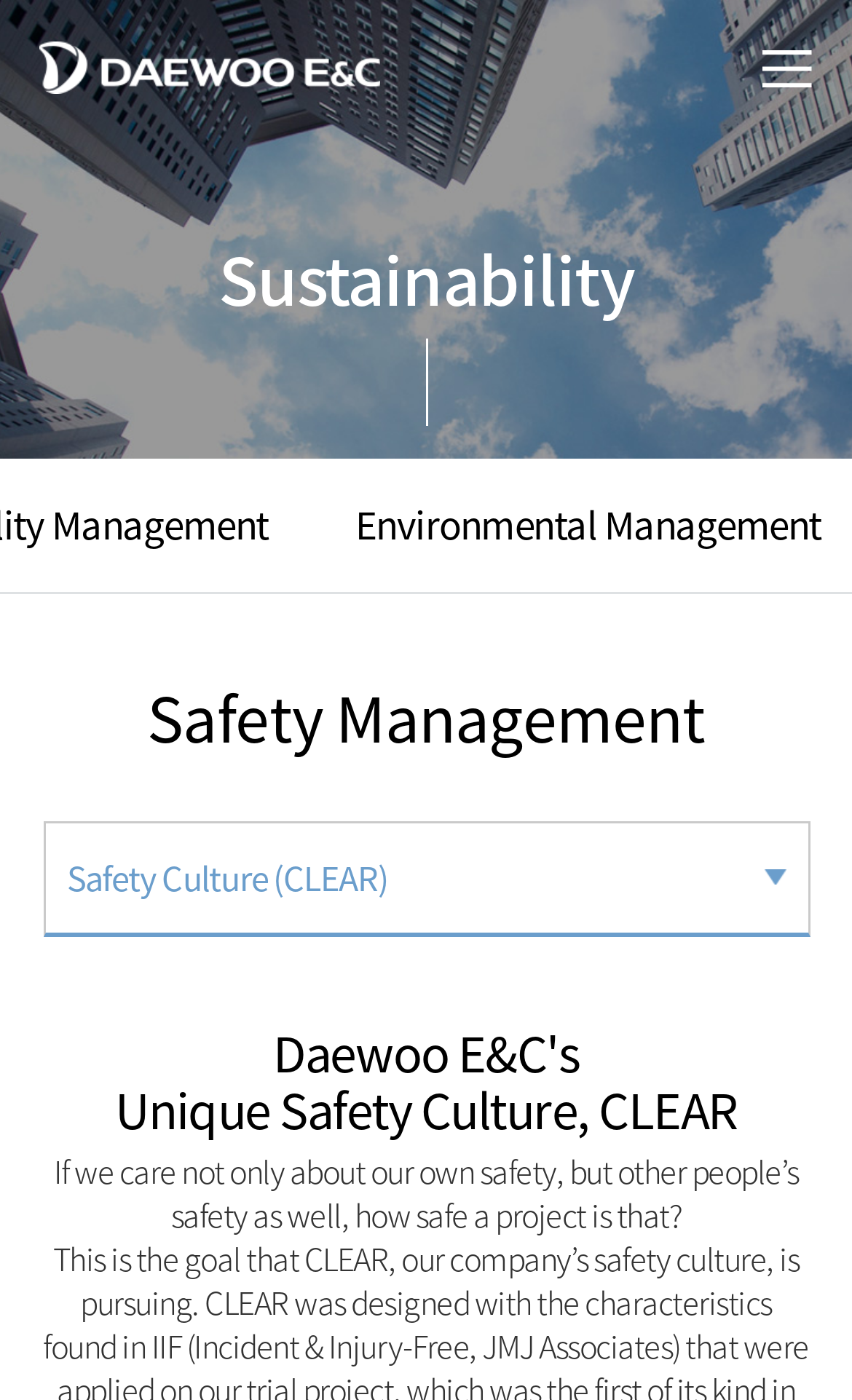What is the question asked in the static text?
Provide a comprehensive and detailed answer to the question.

The question is obtained from the static text element with a bounding box coordinate of [0.063, 0.821, 0.937, 0.884].